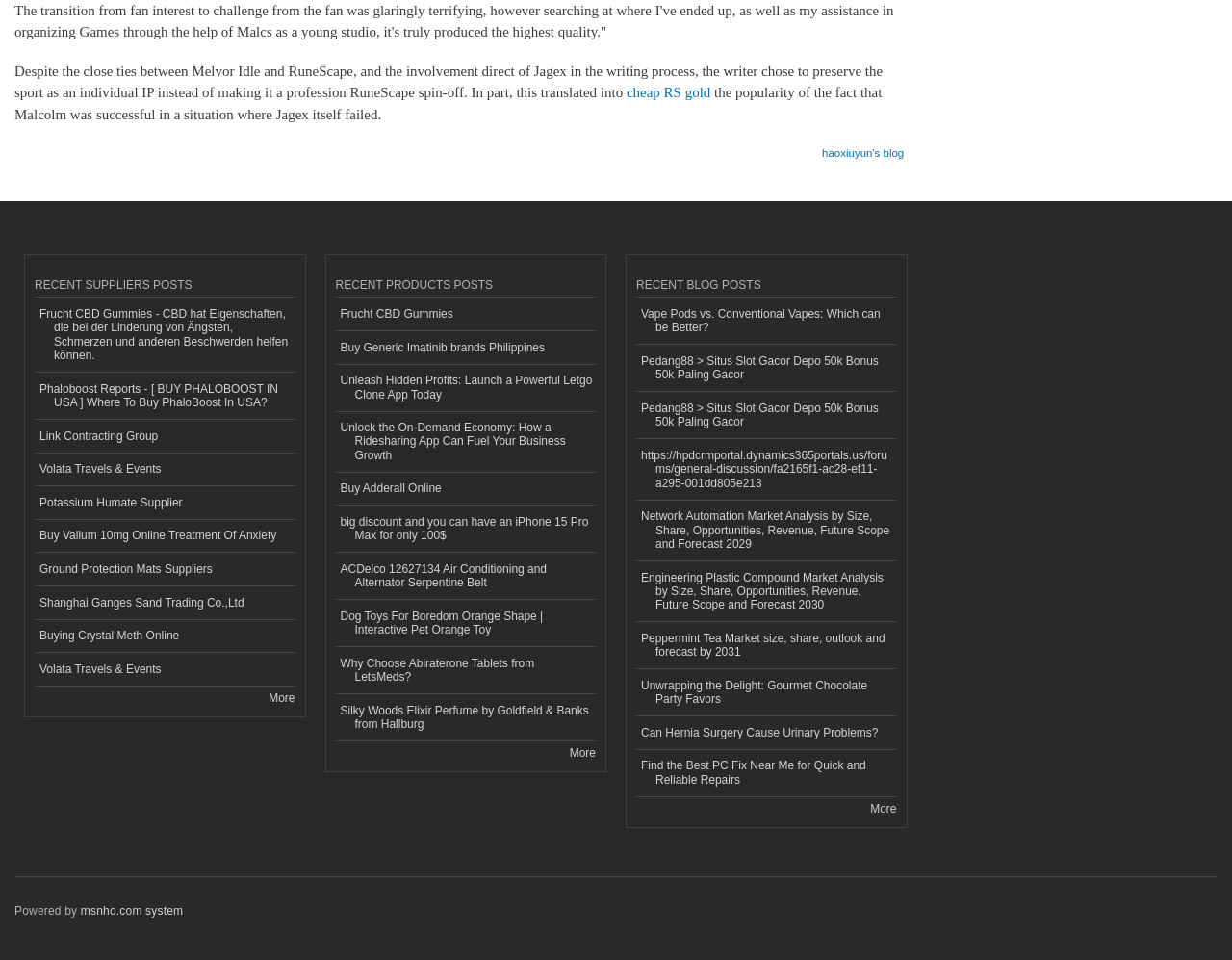Predict the bounding box of the UI element based on the description: "Frucht CBD Gummies". The coordinates should be four float numbers between 0 and 1, formatted as [left, top, right, bottom].

[0.272, 0.31, 0.484, 0.345]